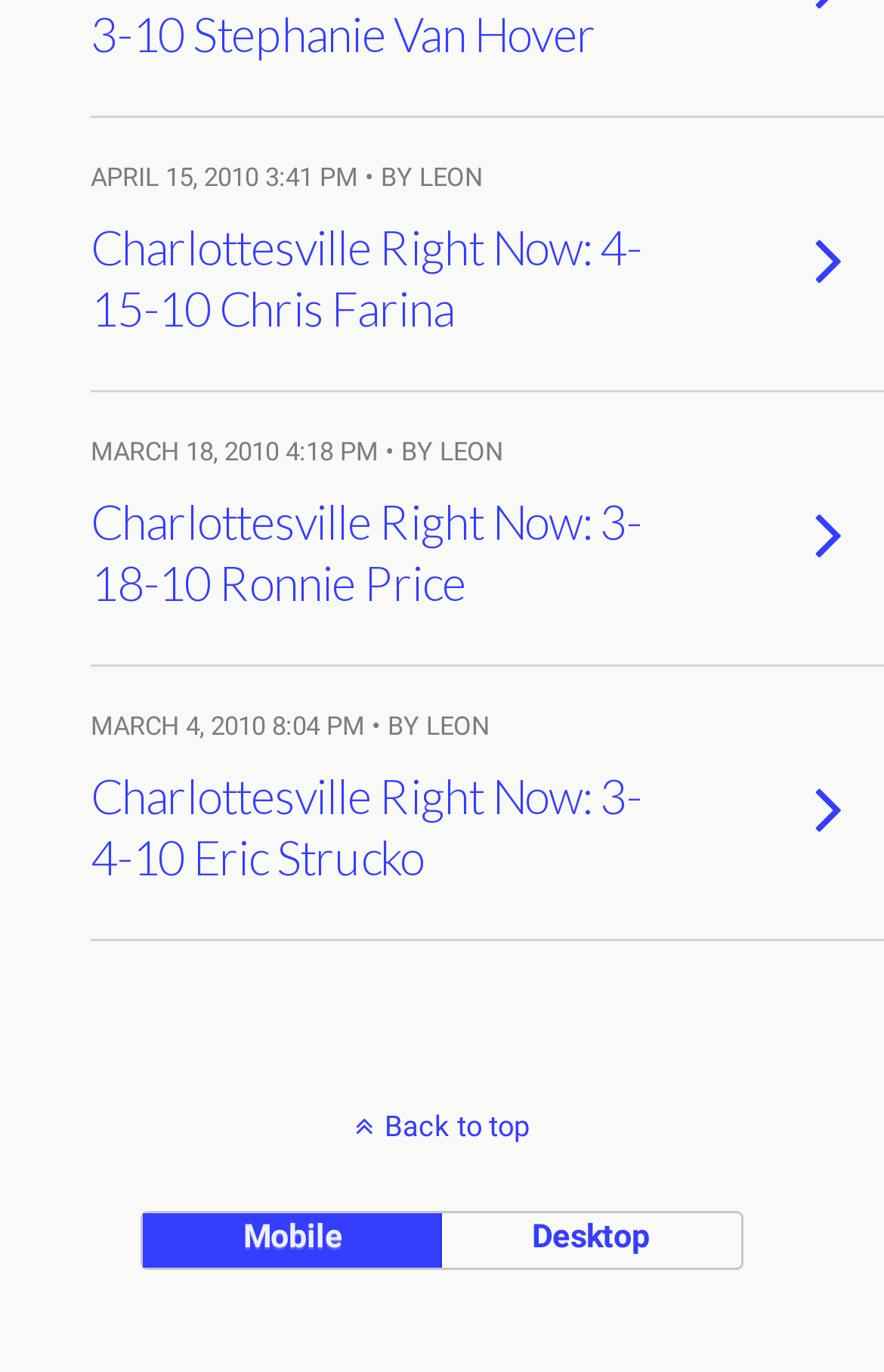Using the details from the image, please elaborate on the following question: How many articles are listed on the page?

There are three links with headings 'Charlottesville Right Now: 4-15-10 Chris Farina', 'Charlottesville Right Now: 3-18-10 Ronnie Price', and 'Charlottesville Right Now: 3-4-10 Eric Strucko', which suggest that there are three articles listed on the page.